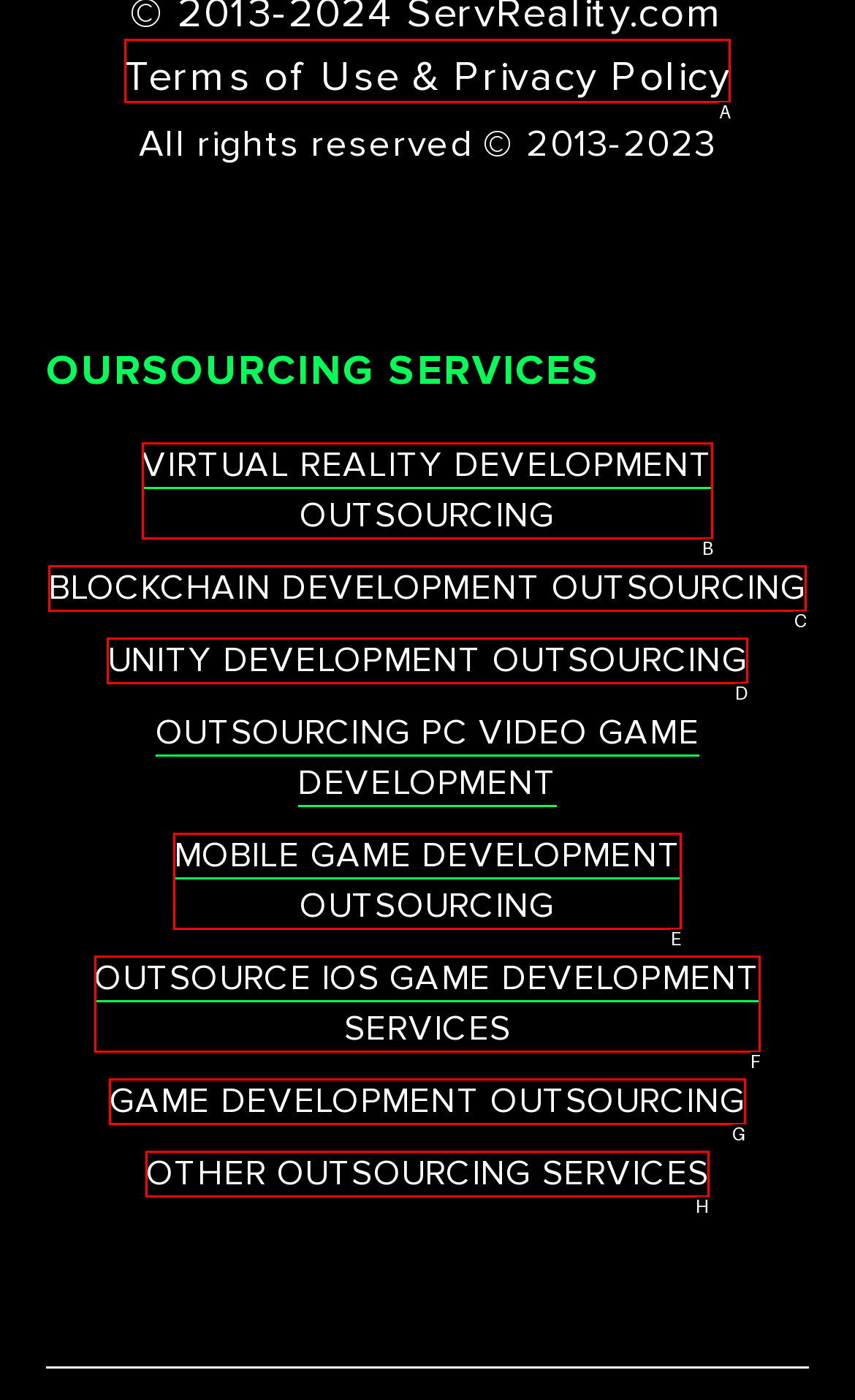Identify the letter that best matches this UI element description: OUTSOURCE IOS GAME DEVELOPMENT SERVICES
Answer with the letter from the given options.

F